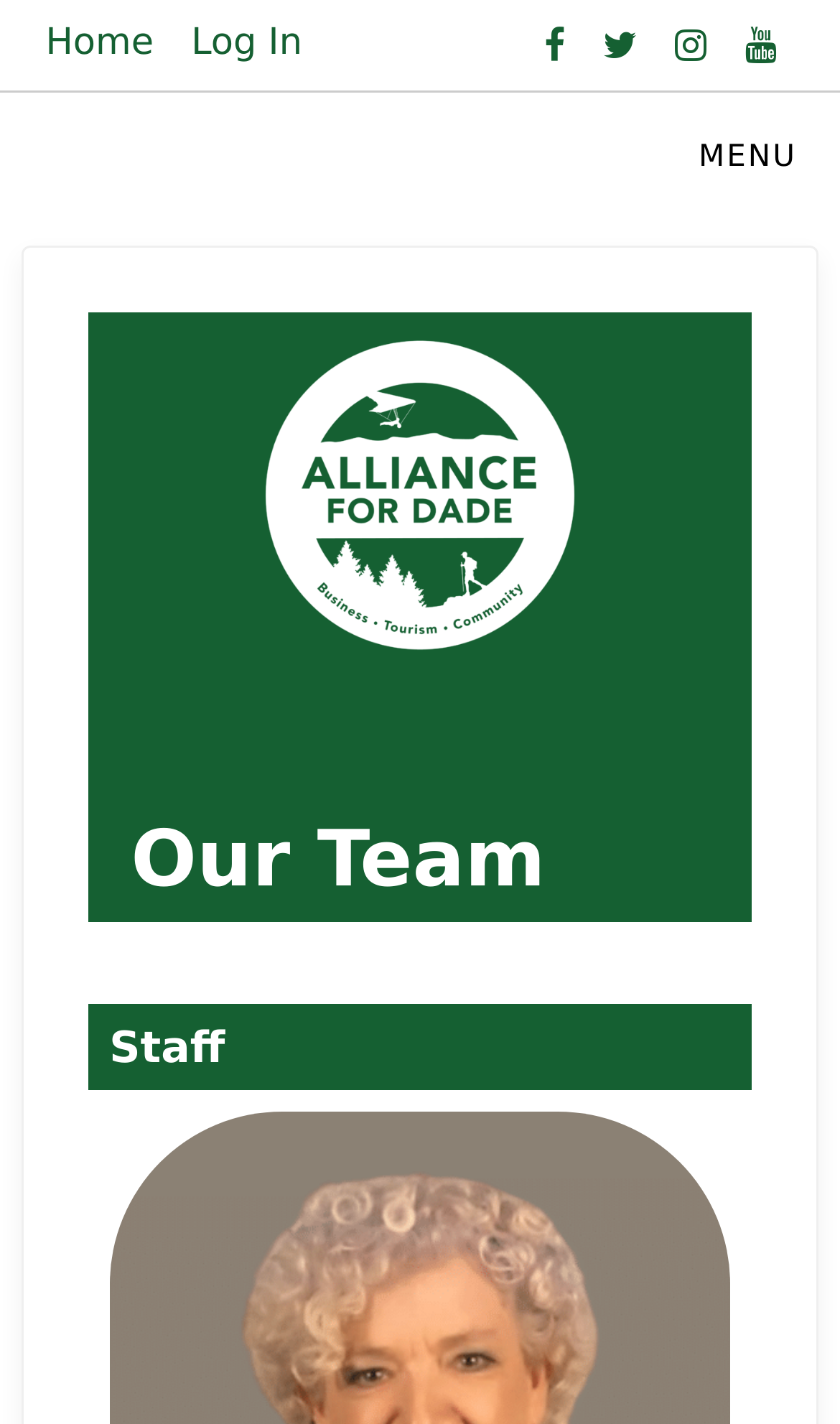Please give a one-word or short phrase response to the following question: 
What is the name of the organization?

Alliance for Dade